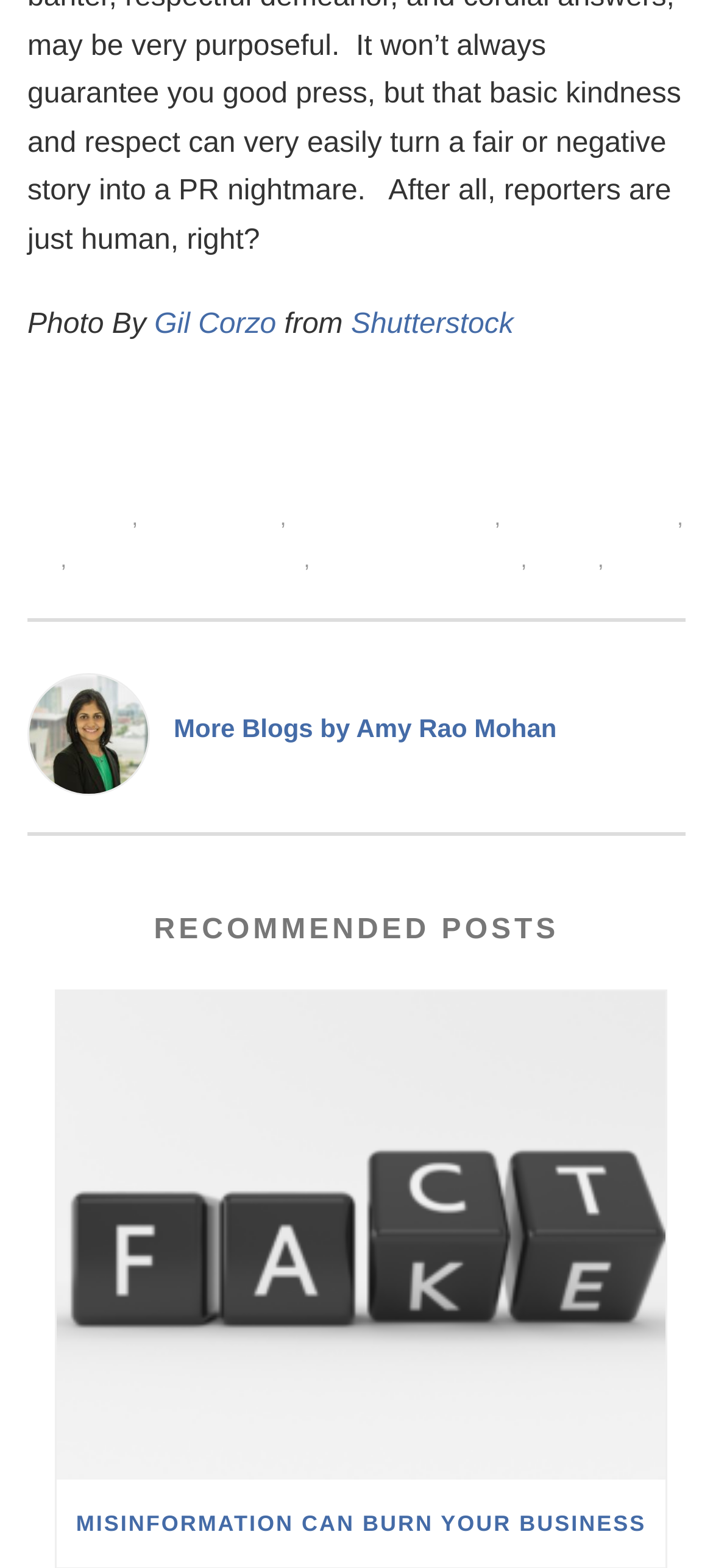Please find the bounding box coordinates of the element that must be clicked to perform the given instruction: "Explore Crisis Communication". The coordinates should be four float numbers from 0 to 1, i.e., [left, top, right, bottom].

[0.102, 0.349, 0.426, 0.364]